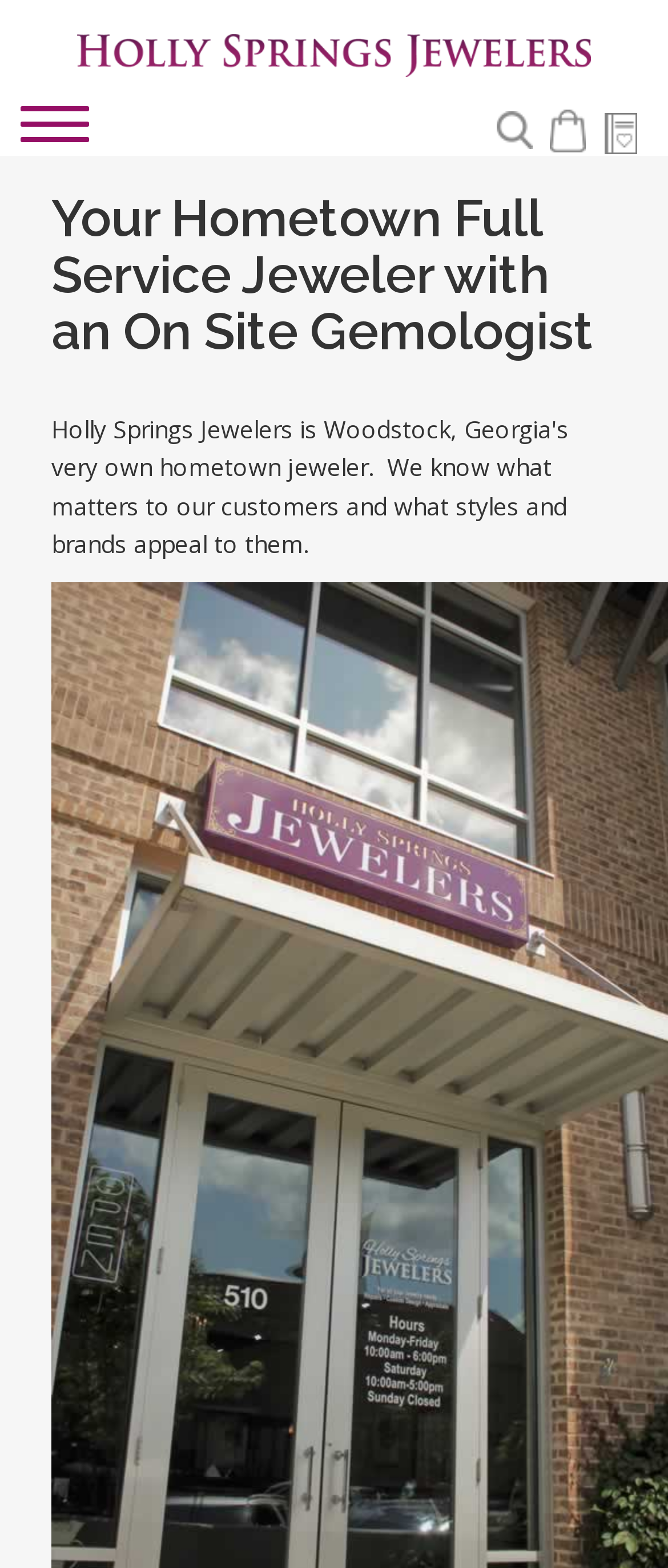Answer in one word or a short phrase: 
What is the role of the person mentioned on the page?

Gemologist